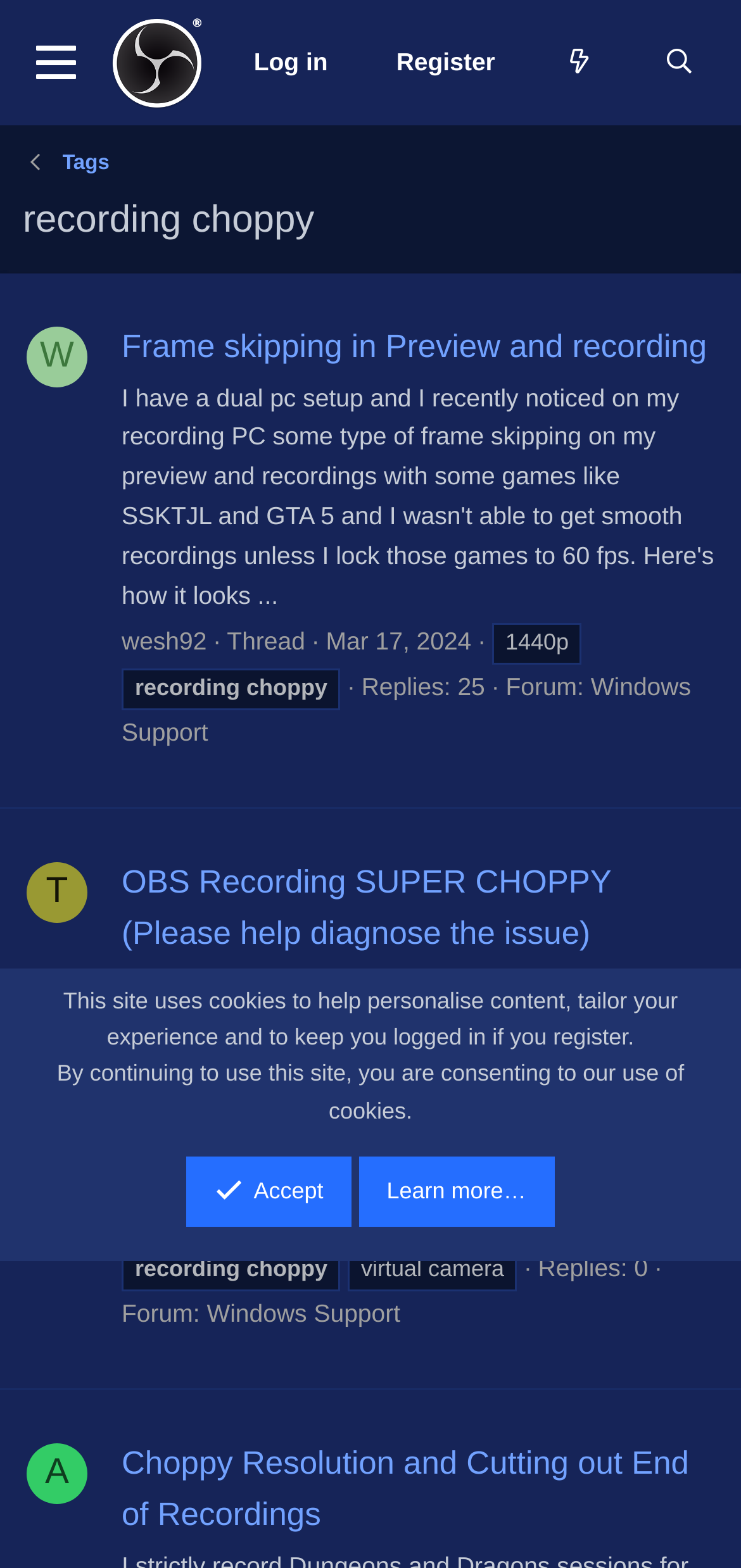Look at the image and answer the question in detail:
How many threads are shown on this page?

I counted the number of thread headings on the page, which are 'Frame skipping in Preview and recording', 'OBS Recording SUPER CHOPPY (Please help diagnose the issue)', and 'Choppy Resolution and Cutting out End of Recordings'. There are three threads in total.